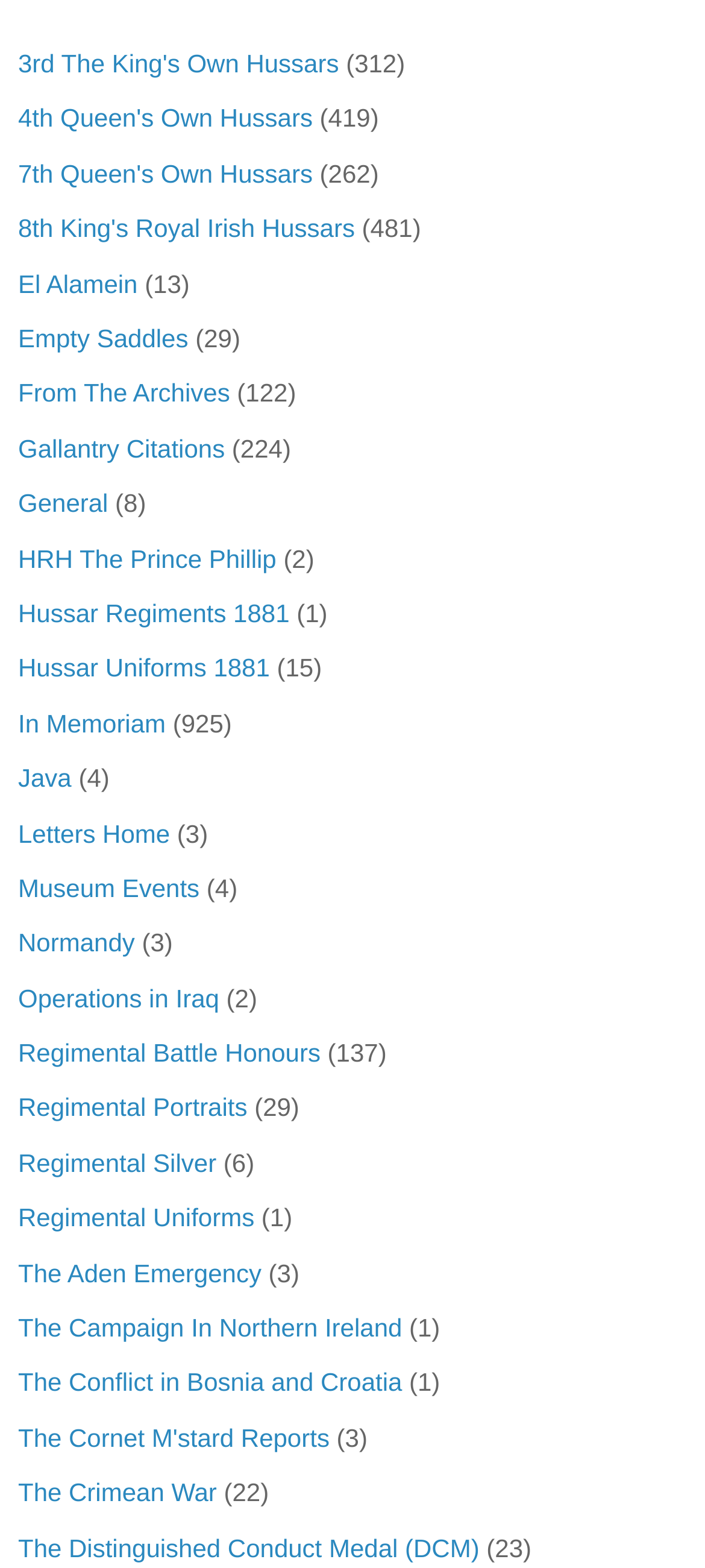Give the bounding box coordinates for the element described as: "Post comment".

None